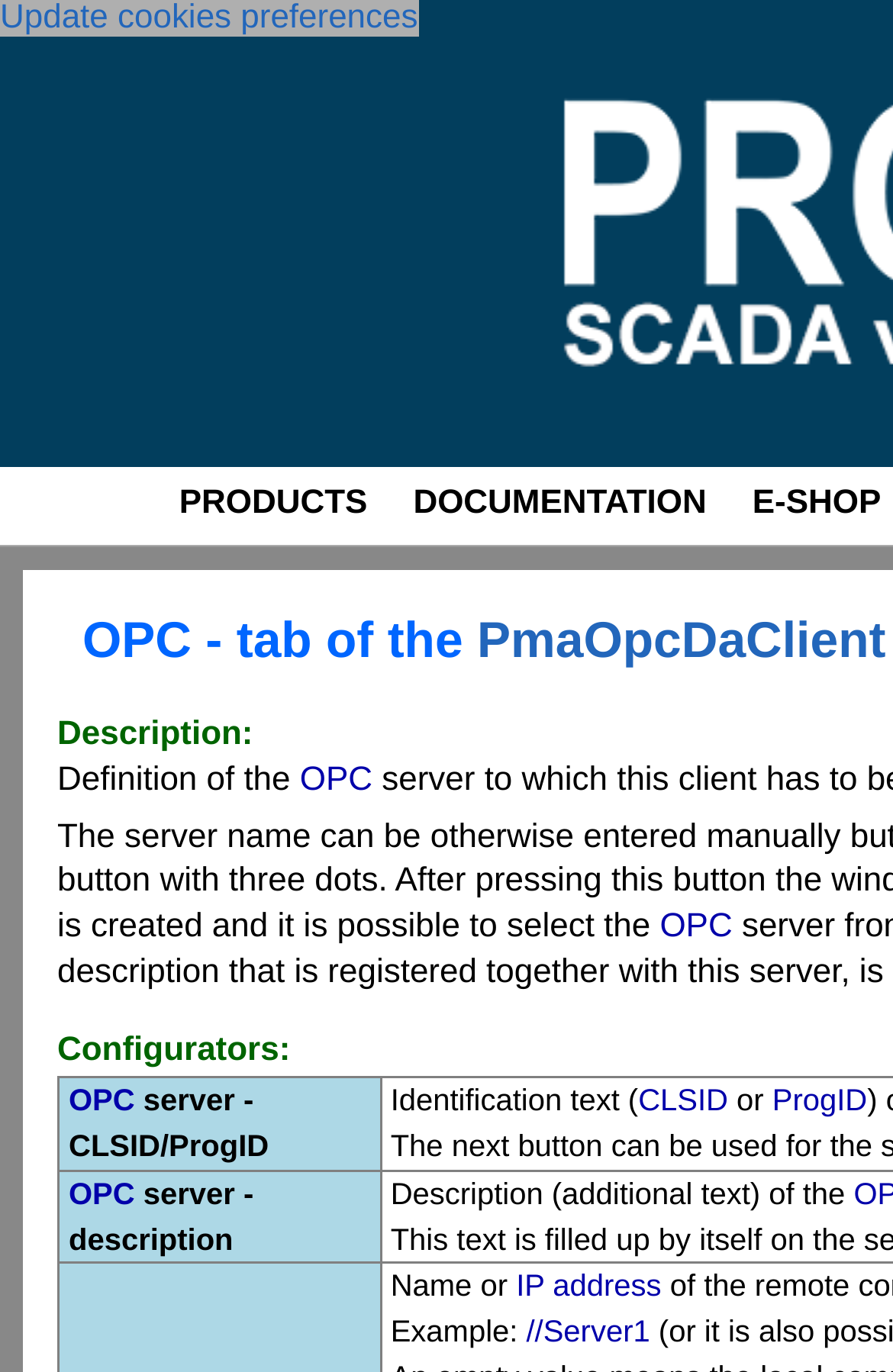What is the main title displayed on this webpage?

OPC - tab of the PmaOpcDaClient object